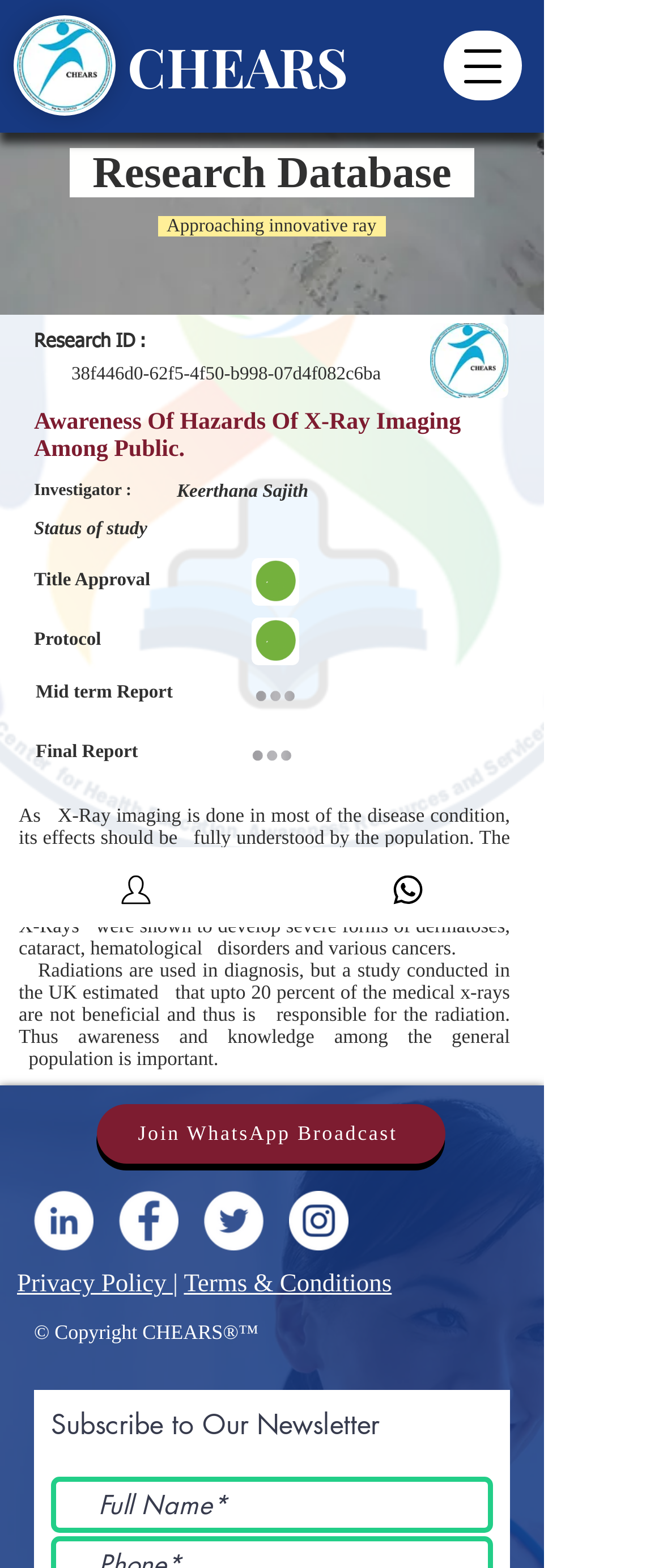Identify the bounding box coordinates of the section to be clicked to complete the task described by the following instruction: "Click the Join WhatsApp Broadcast link". The coordinates should be four float numbers between 0 and 1, formatted as [left, top, right, bottom].

[0.146, 0.704, 0.672, 0.742]